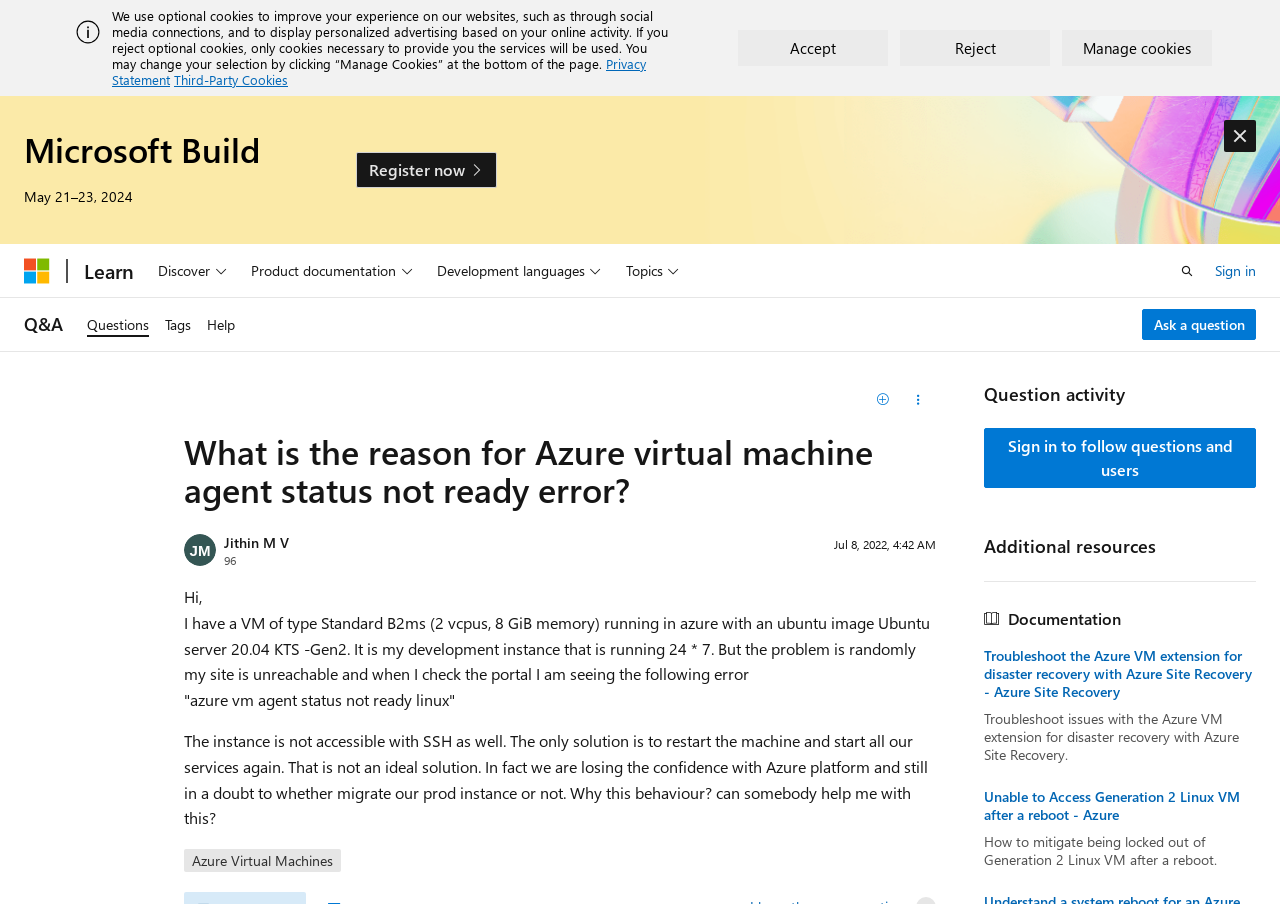Please answer the following question using a single word or phrase: 
What is the solution to the Azure VM agent status not ready error?

Restart the machine